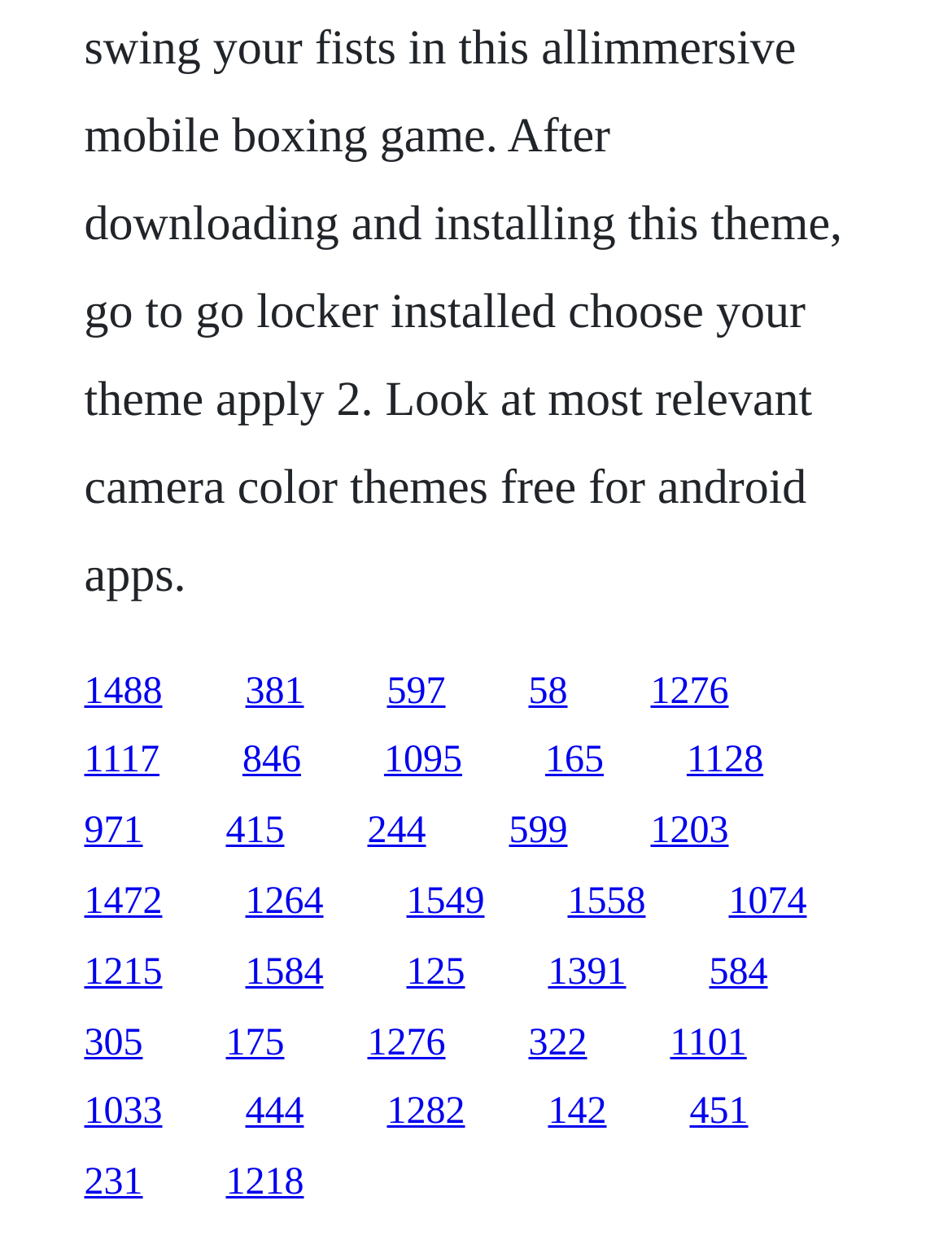What is the vertical position of the first link?
Please provide a single word or phrase as the answer based on the screenshot.

0.541